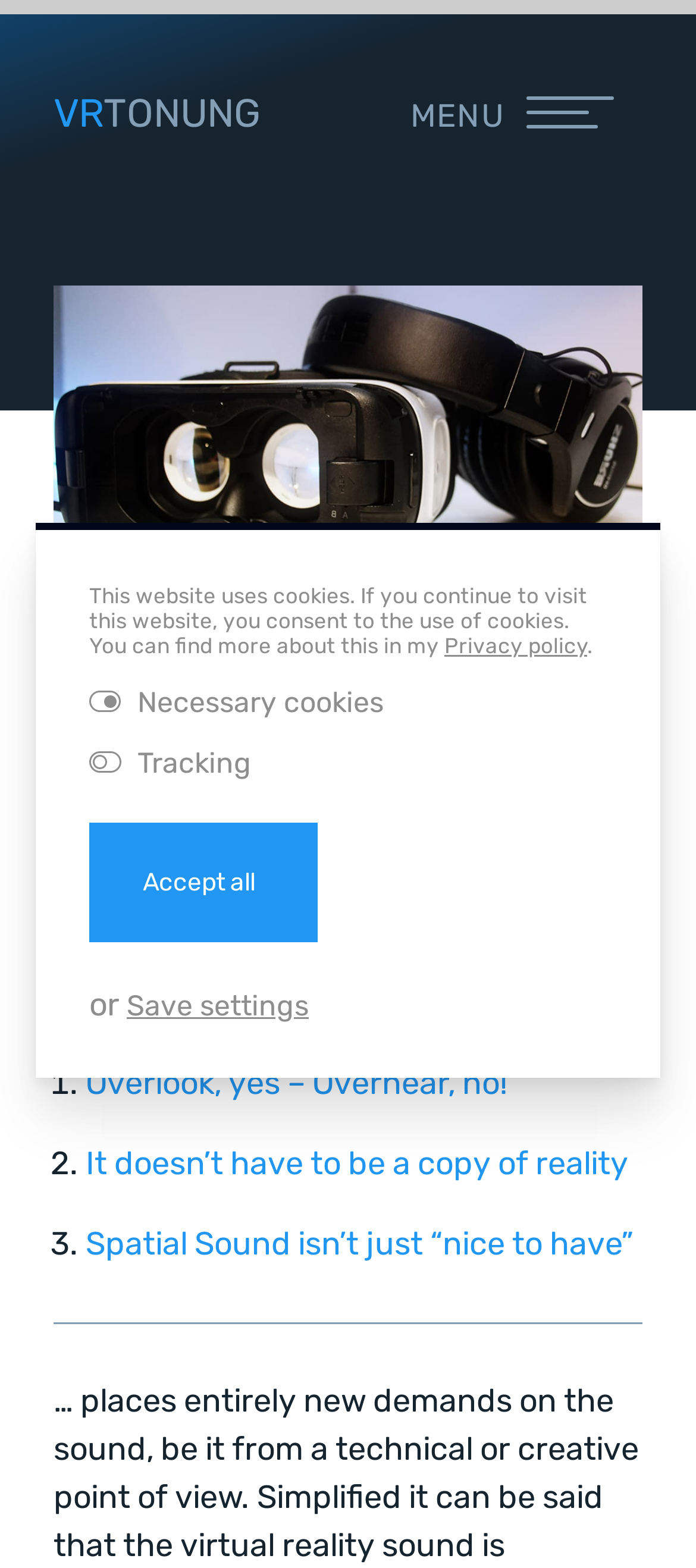Provide the bounding box coordinates of the HTML element this sentence describes: "de". The bounding box coordinates consist of four float numbers between 0 and 1, i.e., [left, top, right, bottom].

[0.51, 0.607, 0.592, 0.639]